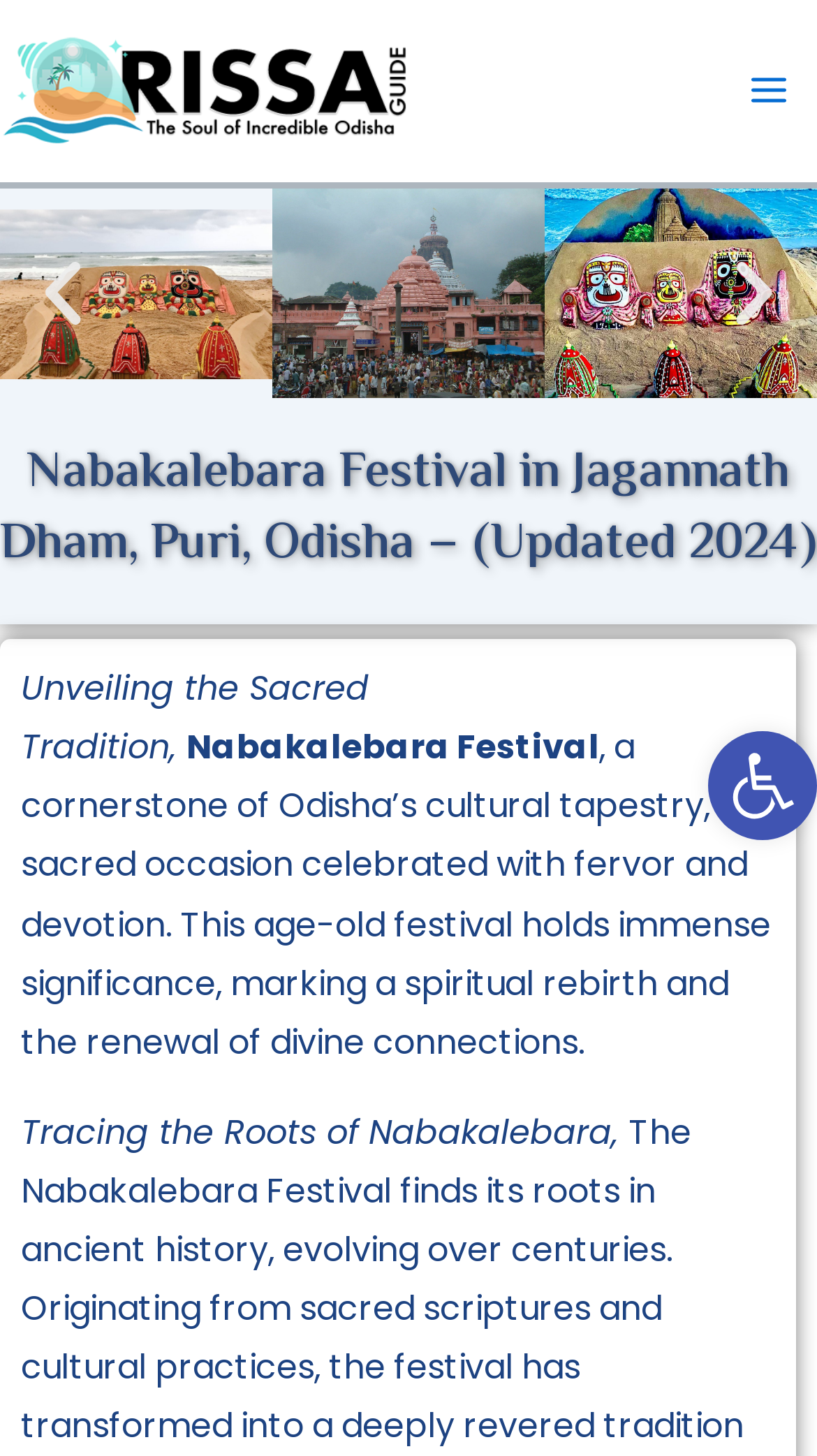Identify the bounding box coordinates for the UI element described as: "alt="Orissa Guide Logo"". The coordinates should be provided as four floats between 0 and 1: [left, top, right, bottom].

[0.0, 0.043, 0.513, 0.078]